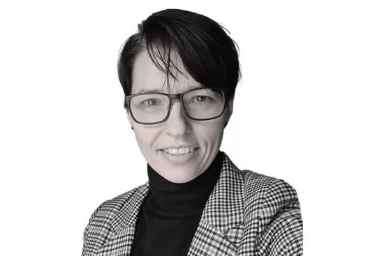Explain the image in a detailed way.

This image features Paulina Strzelczyk, the Chancellery Director, portrayed with a warm smile. She is dressed elegantly in a patterned blazer over a dark turtleneck, exuding professionalism and approachability. Her glasses add to her intellectual appearance, suggesting a keen insight into her legal expertise. The background is clean and minimalistic, highlighting her confident demeanor and making her the focal point of the portrait. Paulina's educational background is rooted in Law and Administration from the University of Lodz, reinforcing her qualifications in her role.